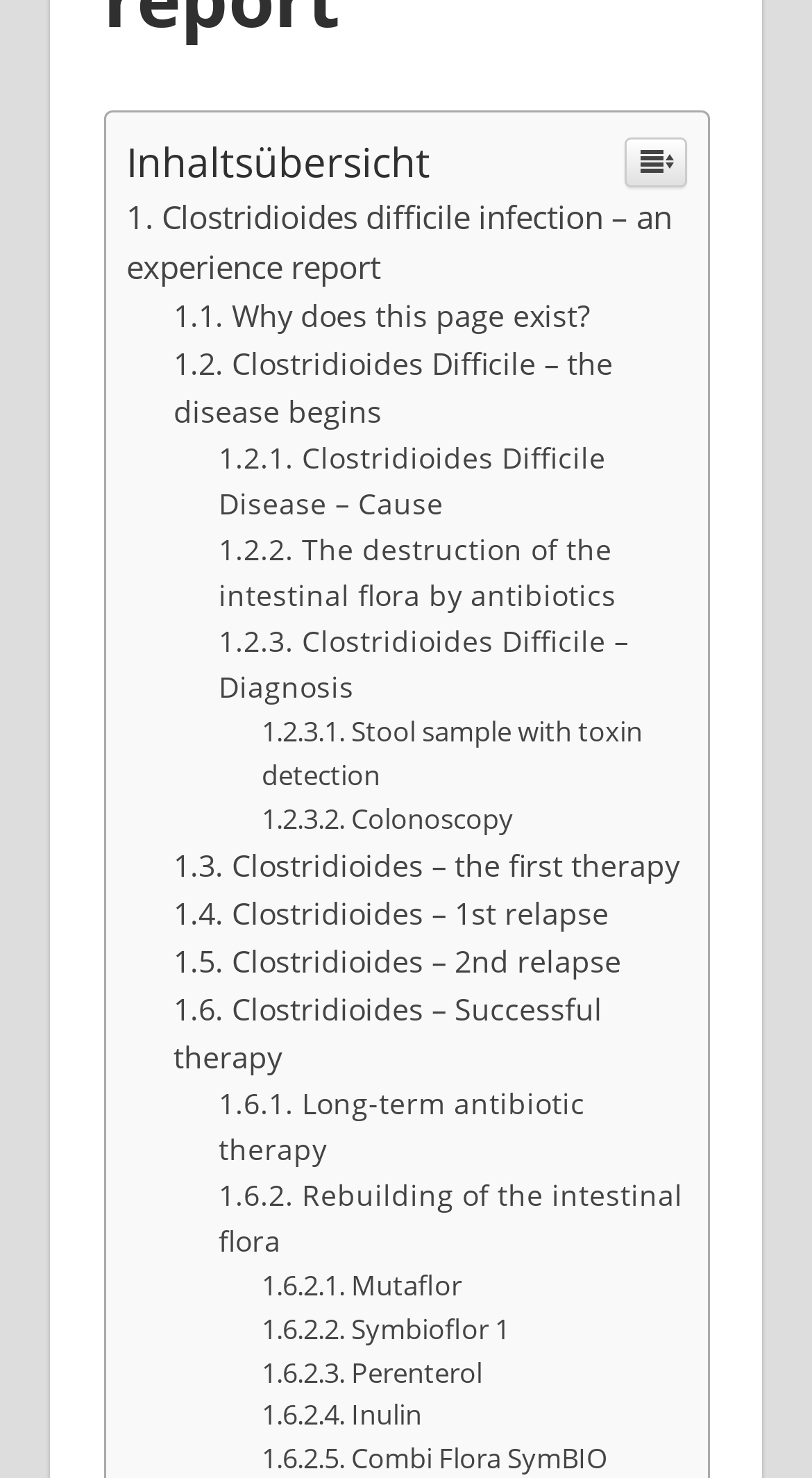Please give a concise answer to this question using a single word or phrase: 
What is the first therapy mentioned on this webpage?

Clostridioides – the first therapy